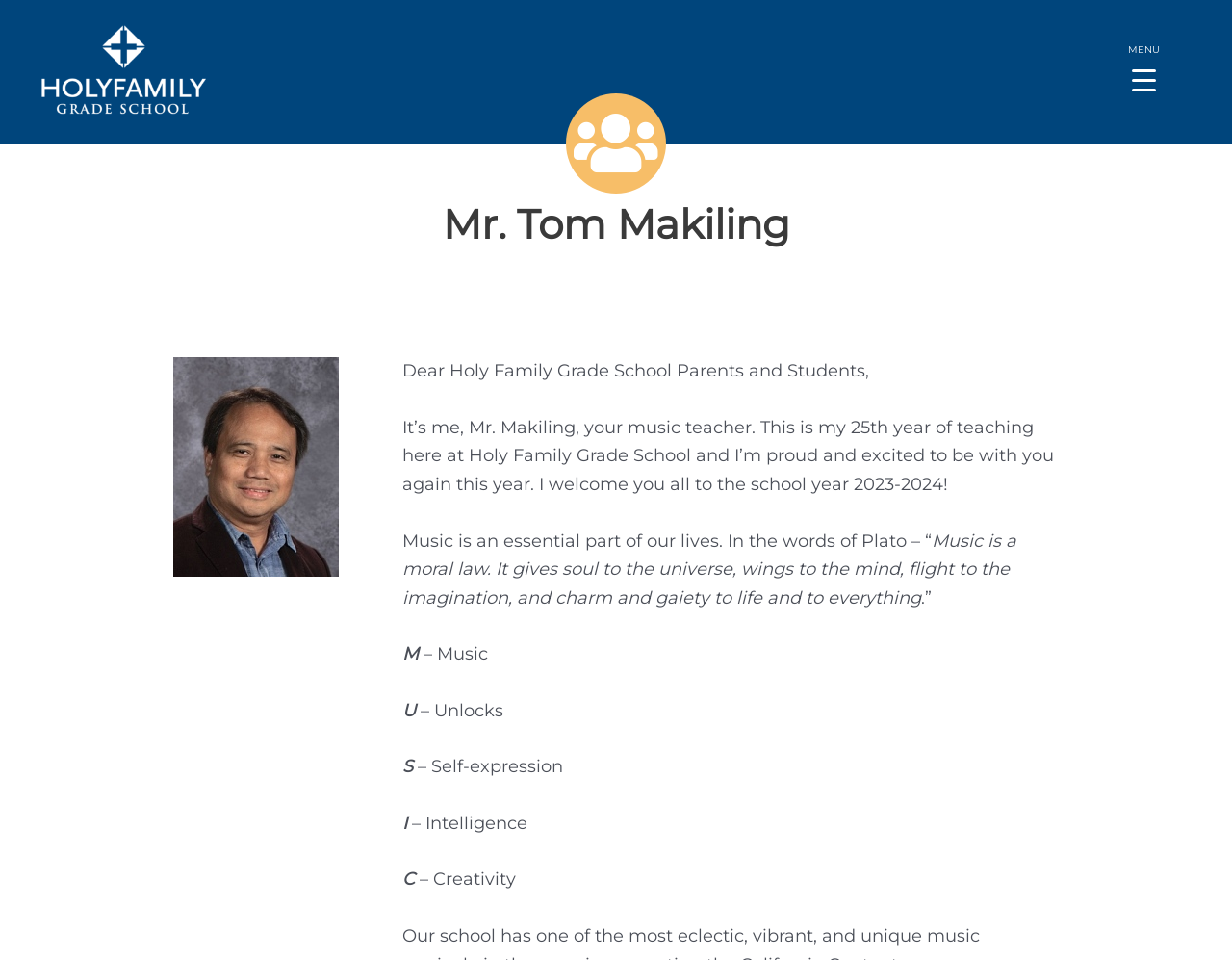What is the quote mentioned in the webpage?
Please provide a comprehensive answer based on the details in the screenshot.

The quote is mentioned in the StaticText elements with IDs 826, 828, and 829. The quote is 'Music is a moral law. It gives soul to the universe, wings to the mind, flight to the imagination, and charm and gaiety to life and to everything'.